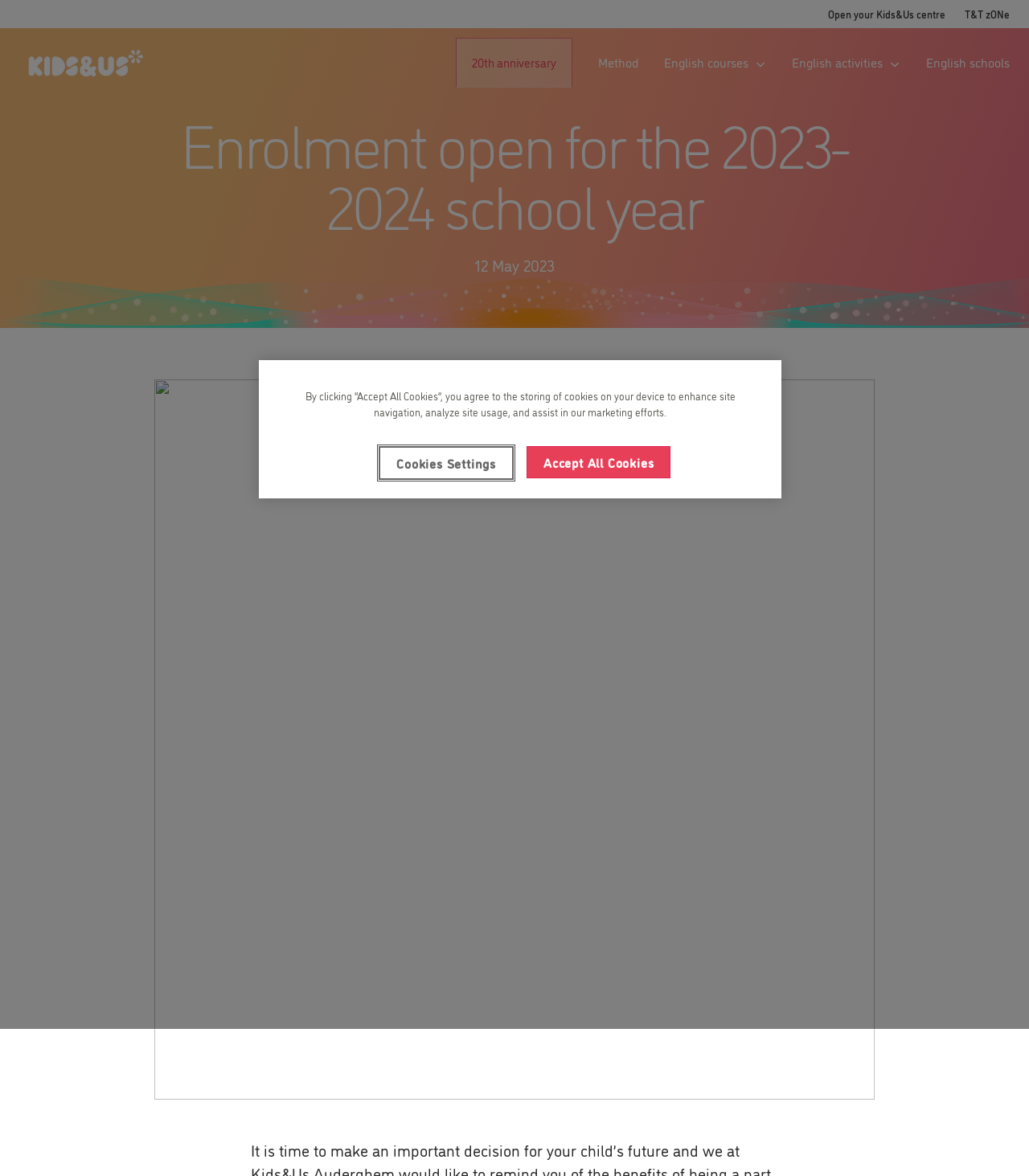Answer the question briefly using a single word or phrase: 
What is the anniversary mentioned on the webpage?

20th anniversary